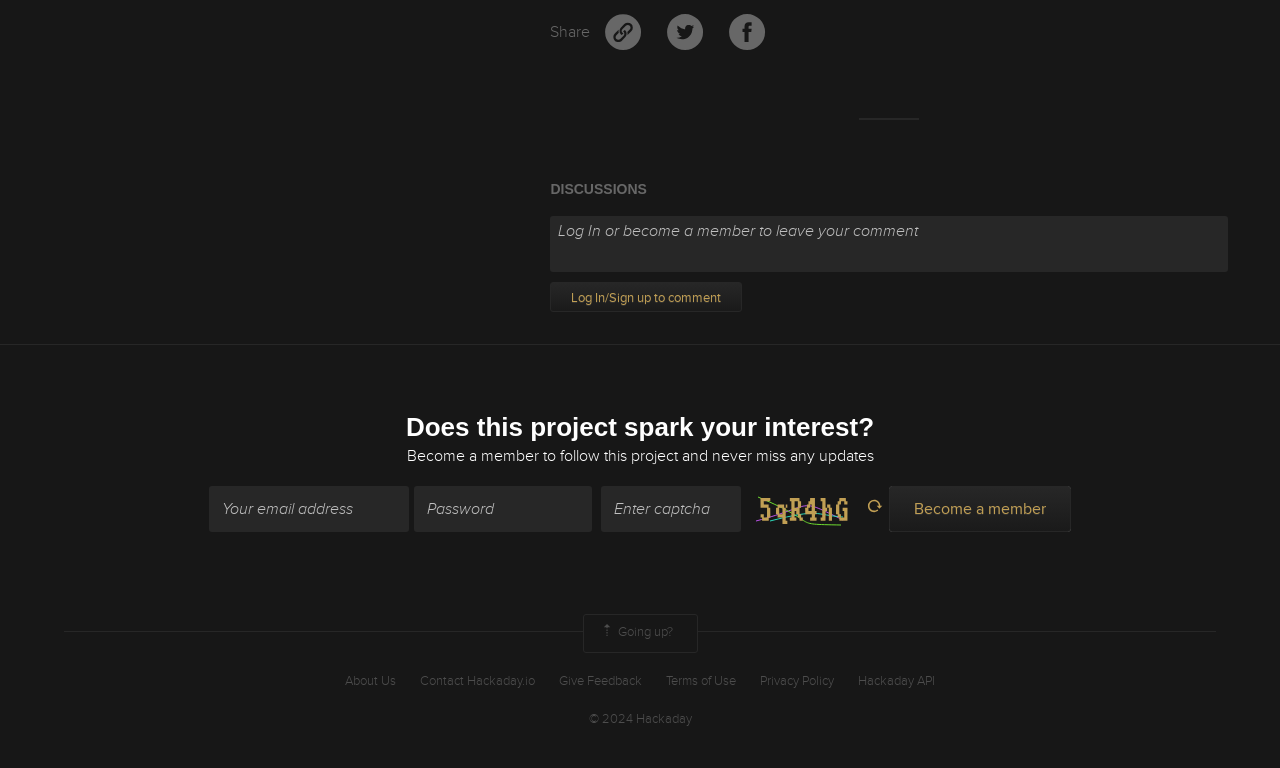Find the bounding box coordinates of the element I should click to carry out the following instruction: "Click on the 'About Us' link".

[0.27, 0.875, 0.309, 0.898]